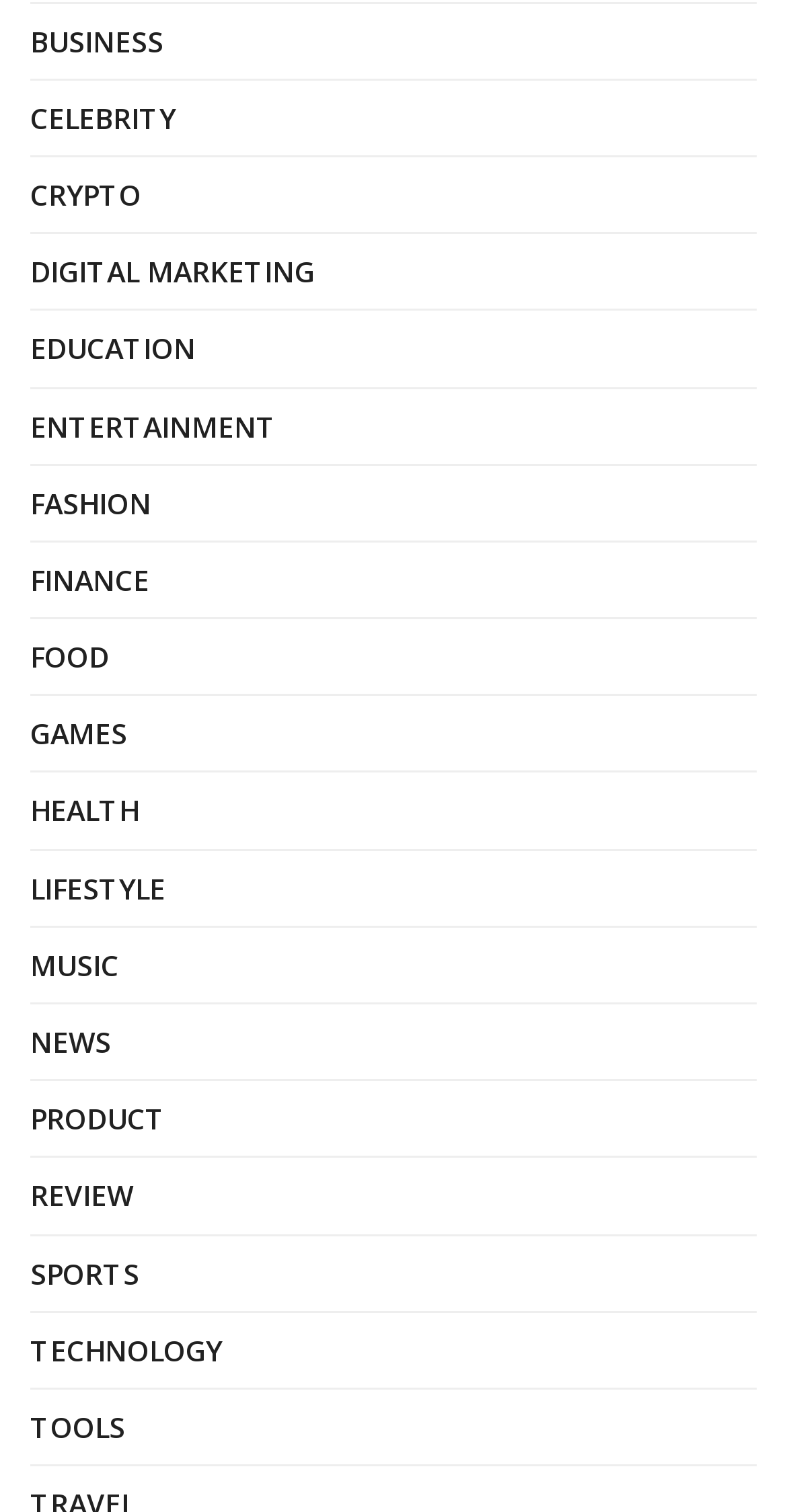Identify the bounding box coordinates of the clickable region required to complete the instruction: "Browse TECHNOLOGY". The coordinates should be given as four float numbers within the range of 0 and 1, i.e., [left, top, right, bottom].

[0.038, 0.876, 0.282, 0.91]